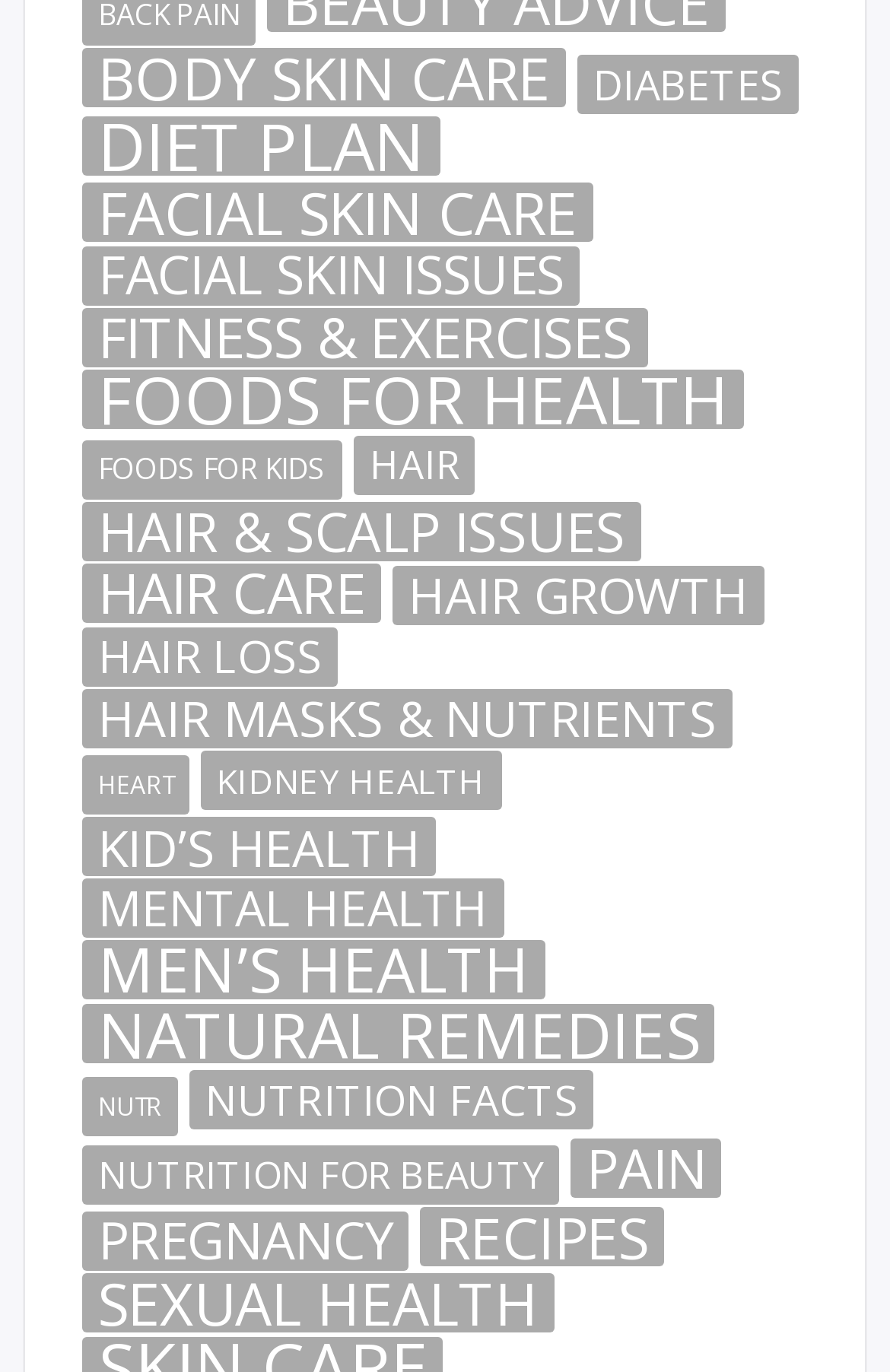Extract the bounding box coordinates for the UI element described by the text: "Facial Skin Issues". The coordinates should be in the form of [left, top, right, bottom] with values between 0 and 1.

[0.092, 0.18, 0.651, 0.223]